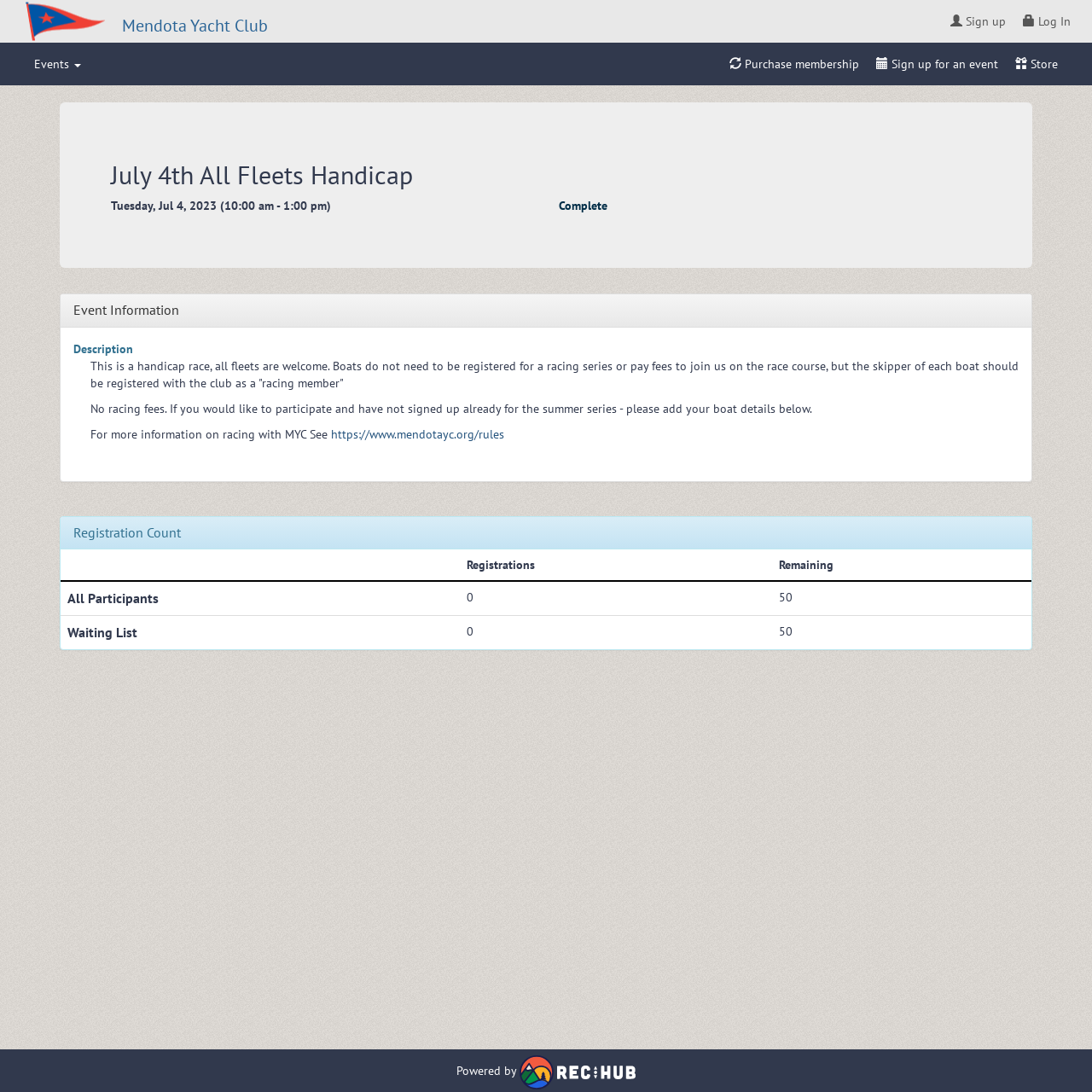Determine the bounding box for the UI element that matches this description: "parent_node: Powered by".

[0.475, 0.973, 0.582, 0.988]